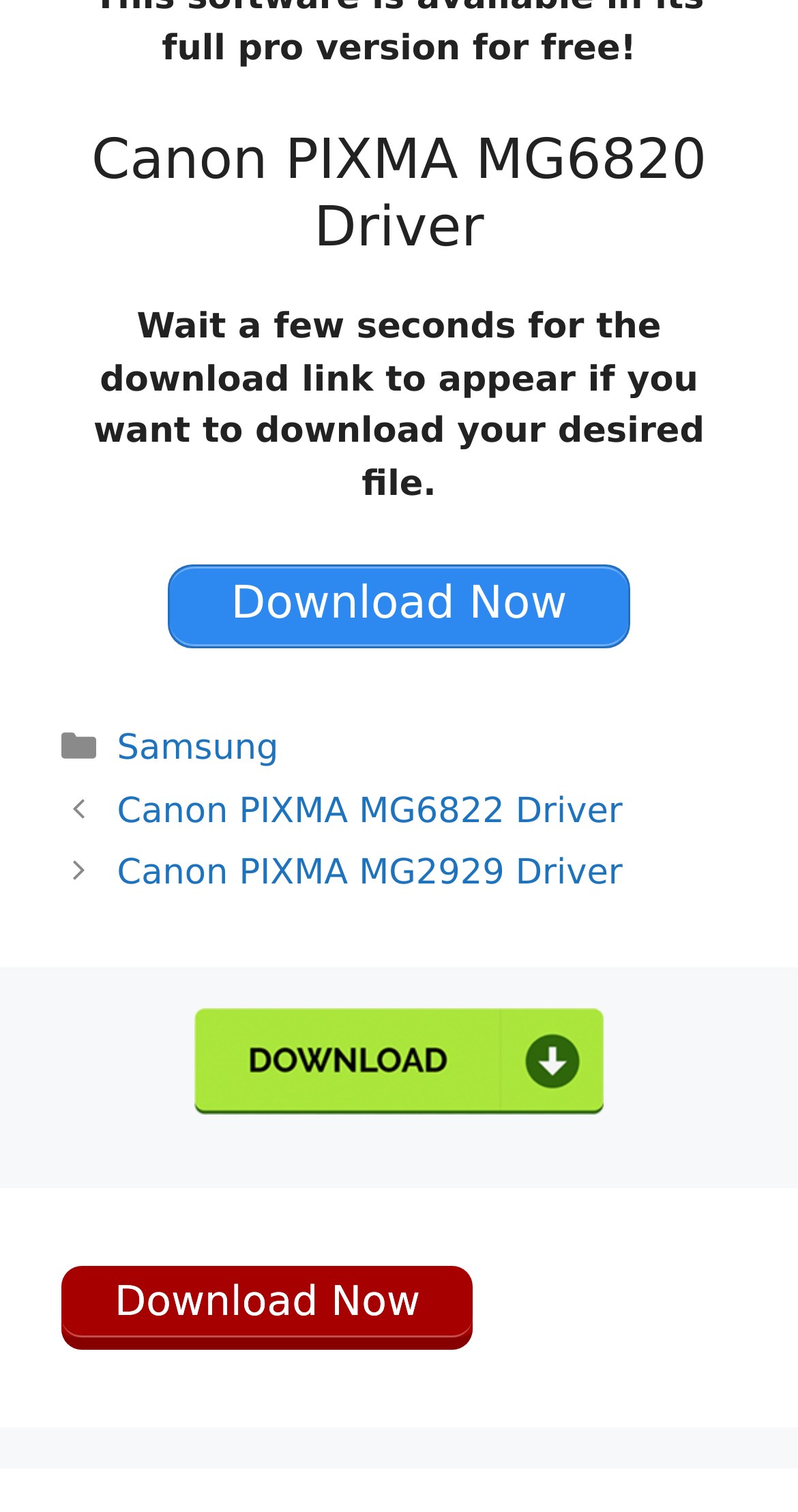What other printer drivers are available on this webpage?
Please provide an in-depth and detailed response to the question.

The webpage has links to other printer drivers, specifically Canon PIXMA MG6822 and MG2929, which suggests that the webpage provides drivers for multiple printer models.